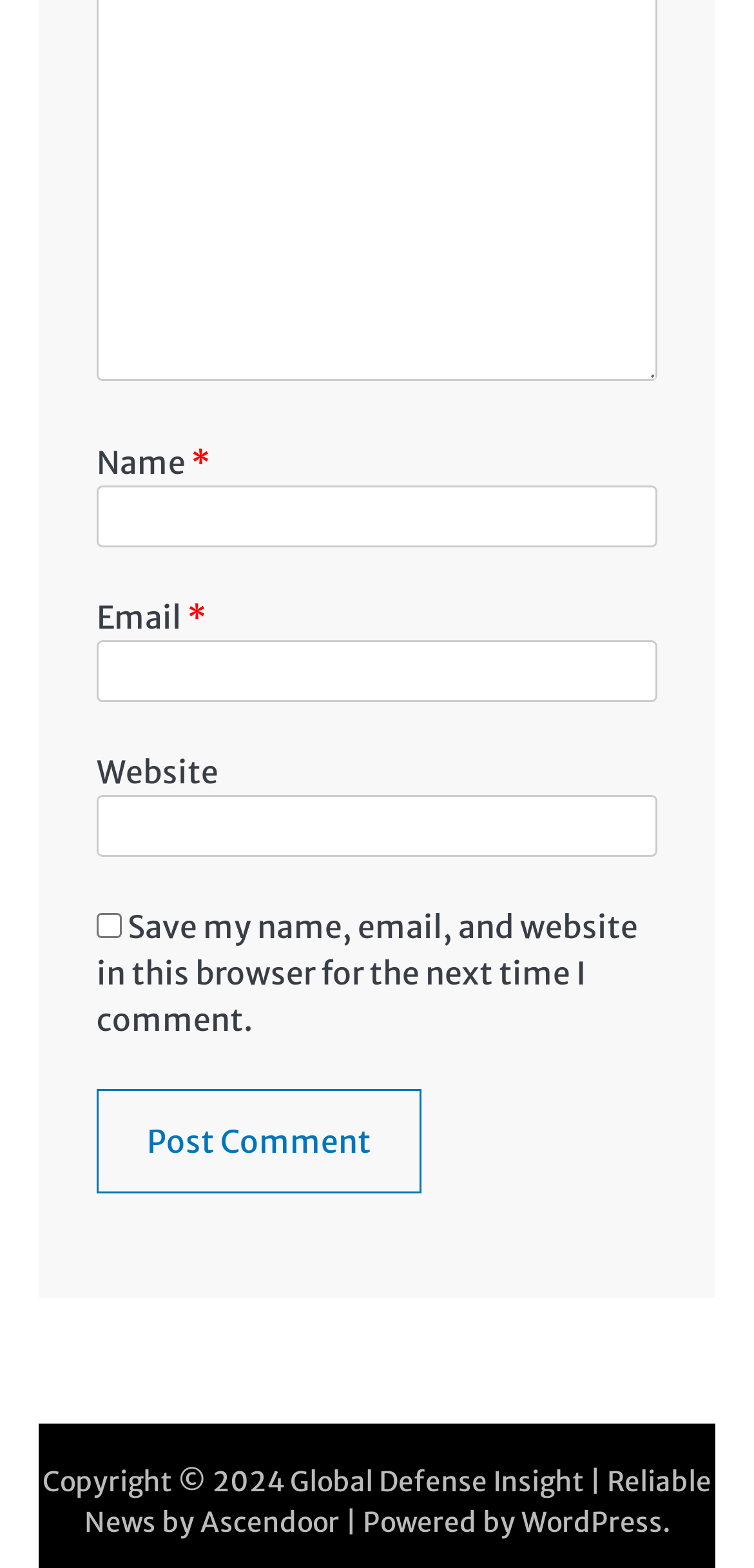Examine the image and give a thorough answer to the following question:
What is the purpose of the 'Post Comment' button?

The 'Post Comment' button is likely used to submit a comment or feedback, as it is placed below the text boxes and checkbox for entering name, email, website, and other information, and is a common pattern in comment submission forms.